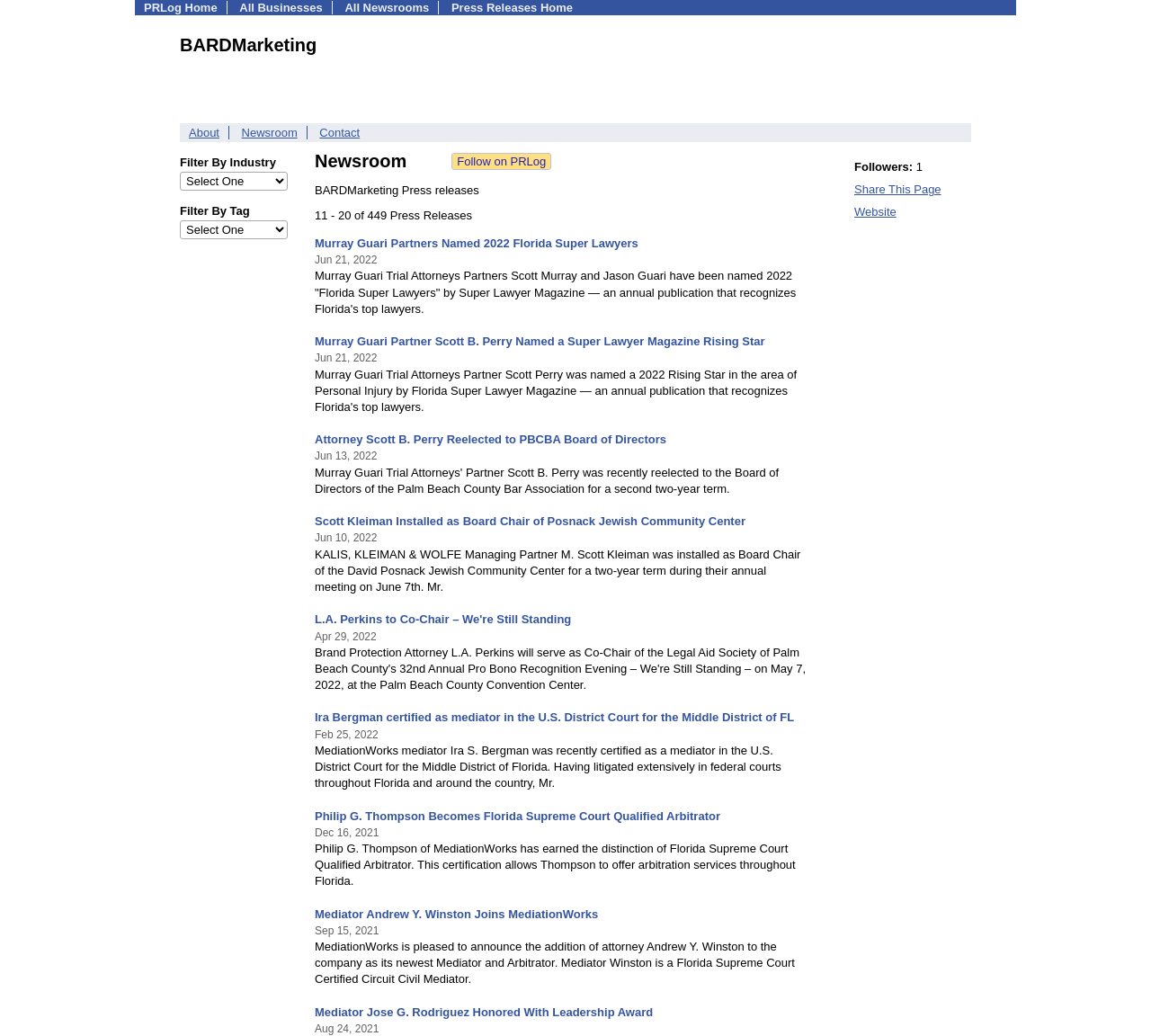Can you specify the bounding box coordinates of the area that needs to be clicked to fulfill the following instruction: "Filter by industry"?

[0.156, 0.166, 0.25, 0.184]